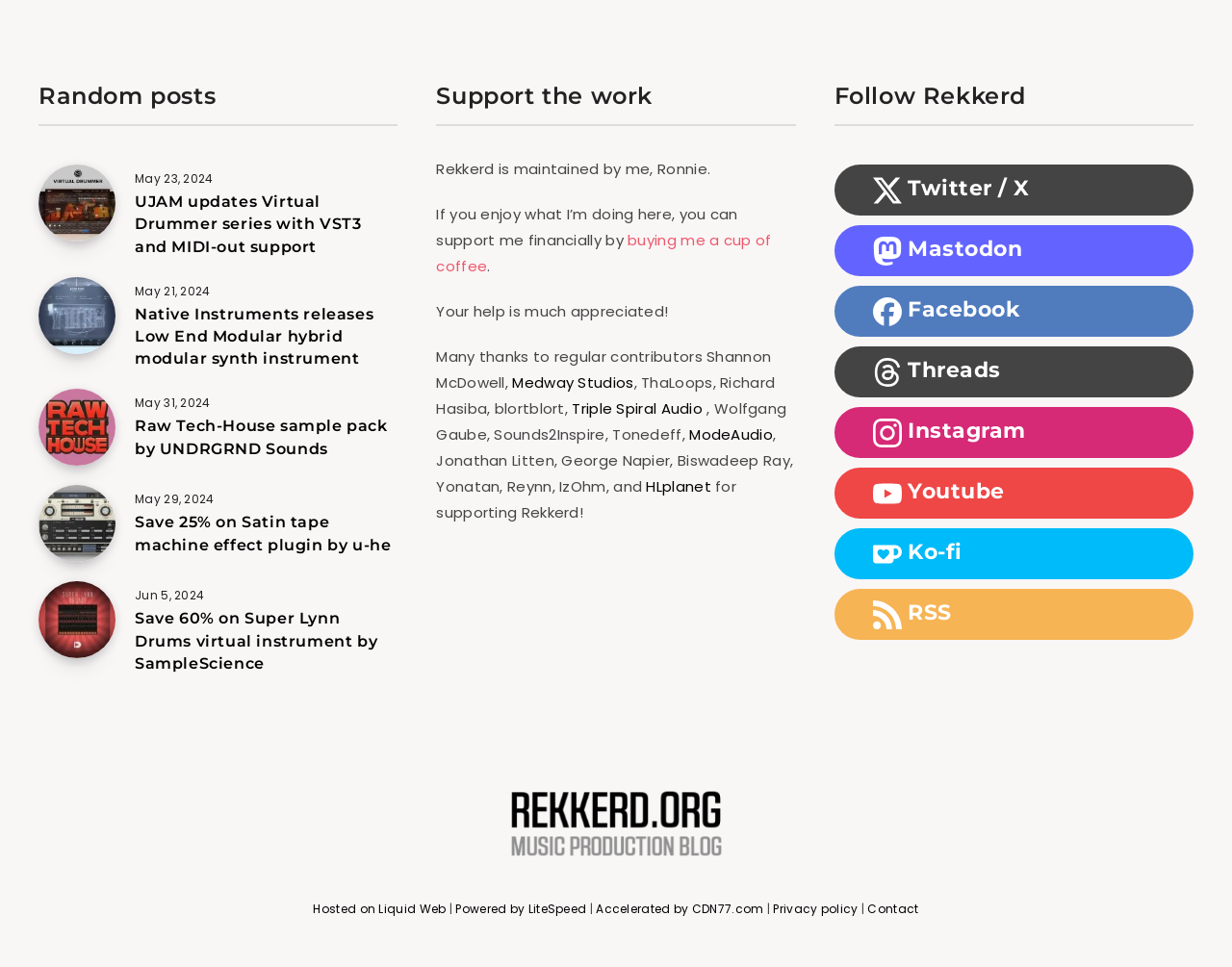Specify the bounding box coordinates of the area to click in order to follow the given instruction: "Visit the Rekkerd.org homepage."

[0.409, 0.871, 0.591, 0.904]